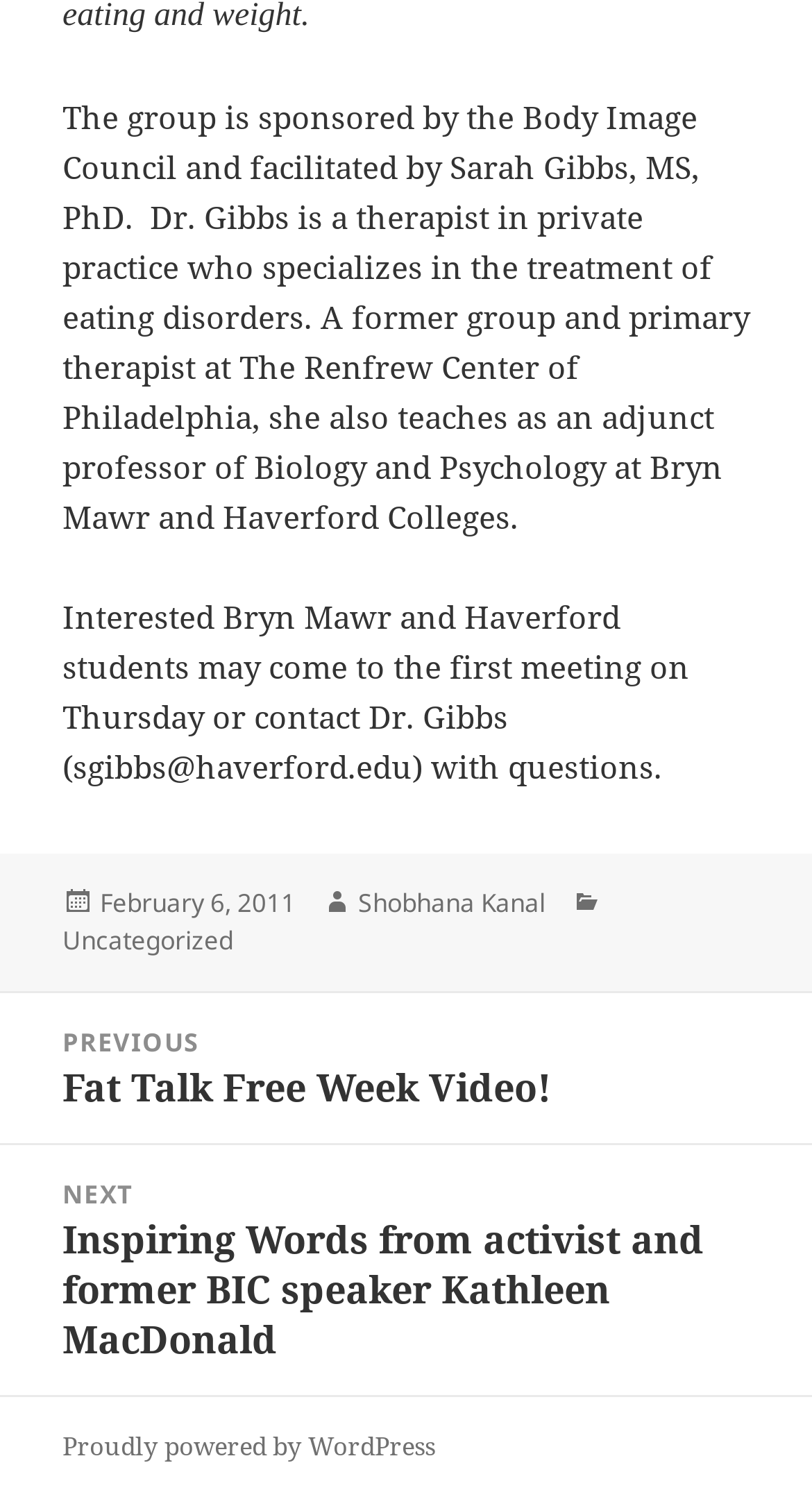Provide a single word or phrase answer to the question: 
When was the post published?

February 6, 2011